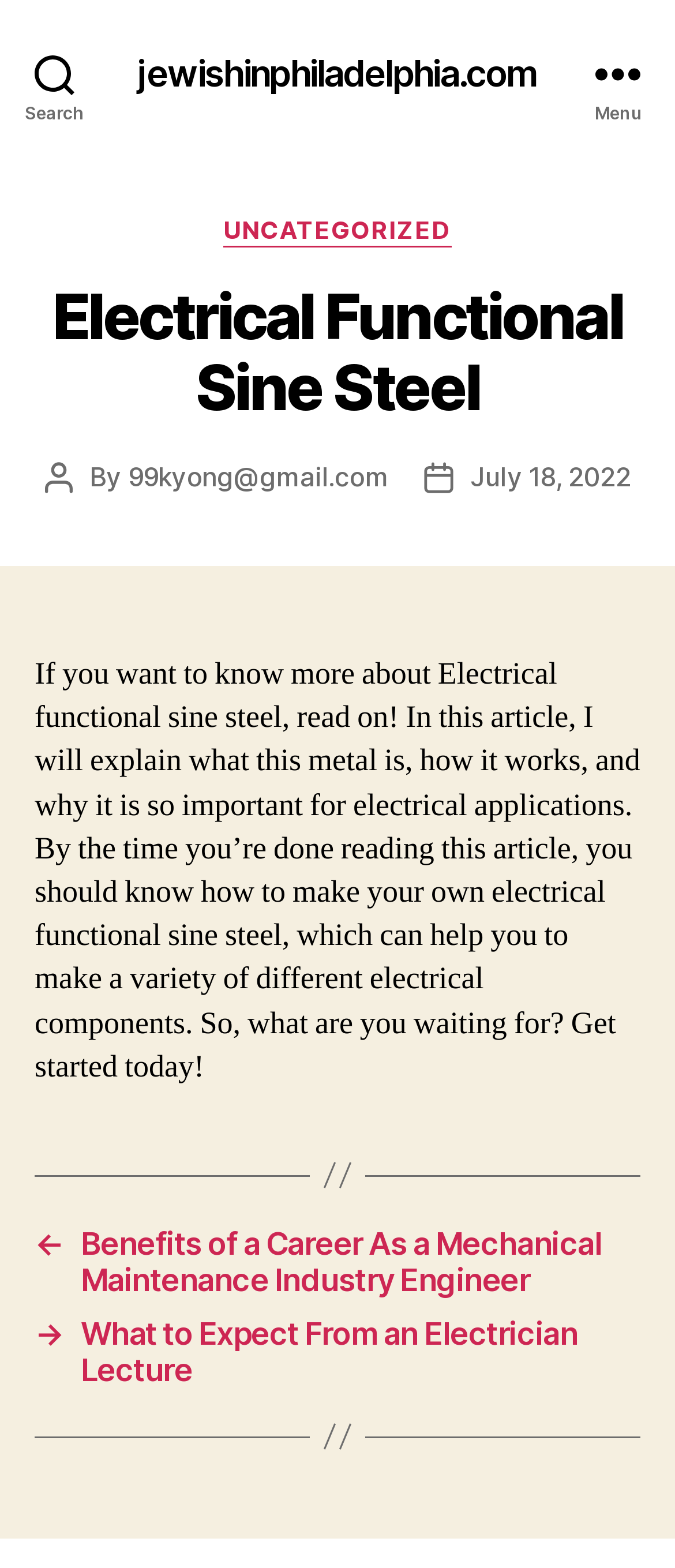Answer the question with a brief word or phrase:
When was this post published?

July 18, 2022